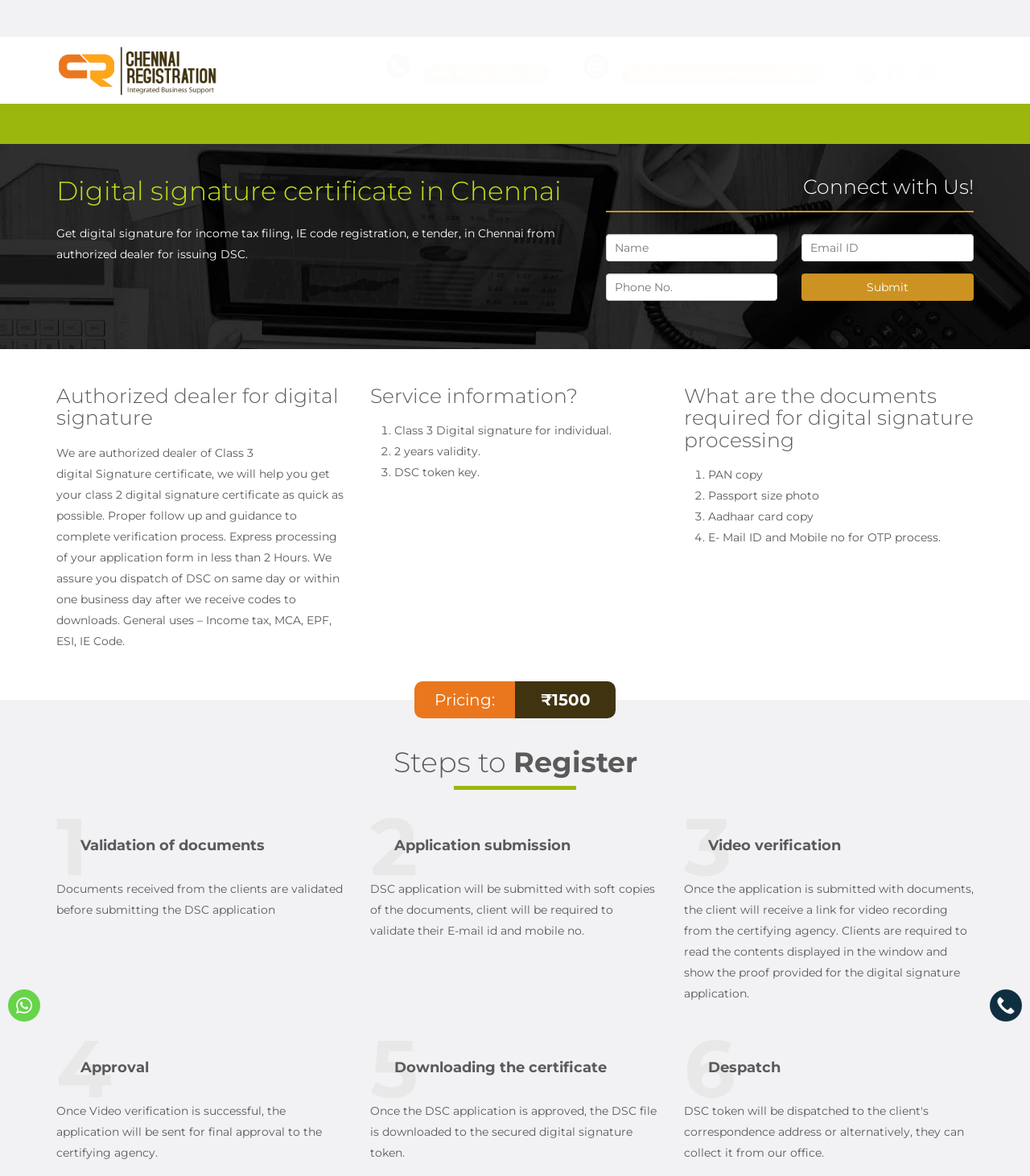Extract the bounding box coordinates of the UI element described by: "name="Email" placeholder="Email ID"". The coordinates should include four float numbers ranging from 0 to 1, e.g., [left, top, right, bottom].

[0.778, 0.199, 0.945, 0.222]